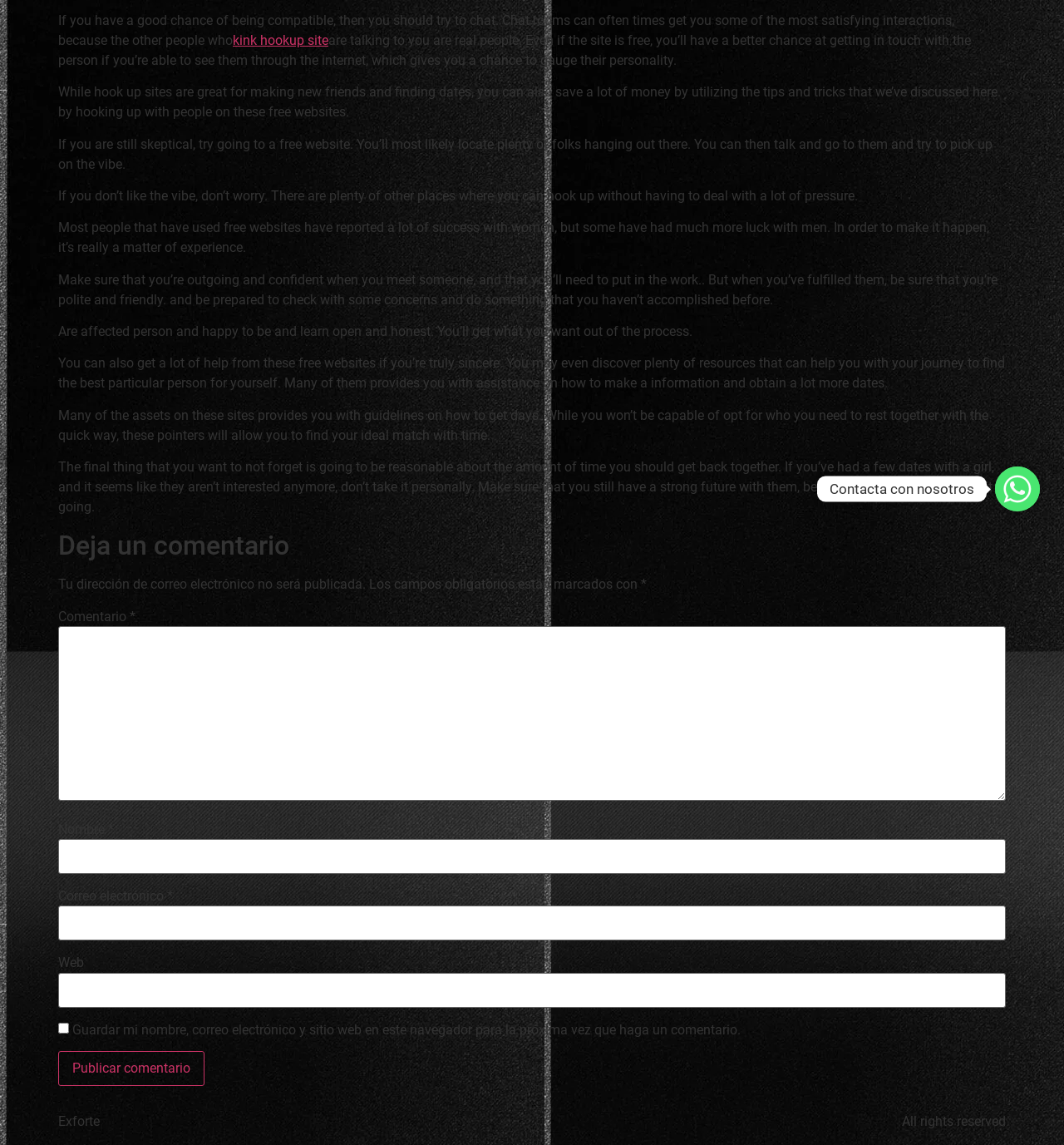Locate the bounding box of the UI element with the following description: "parent_node: Comentario * name="comment"".

[0.055, 0.547, 0.945, 0.7]